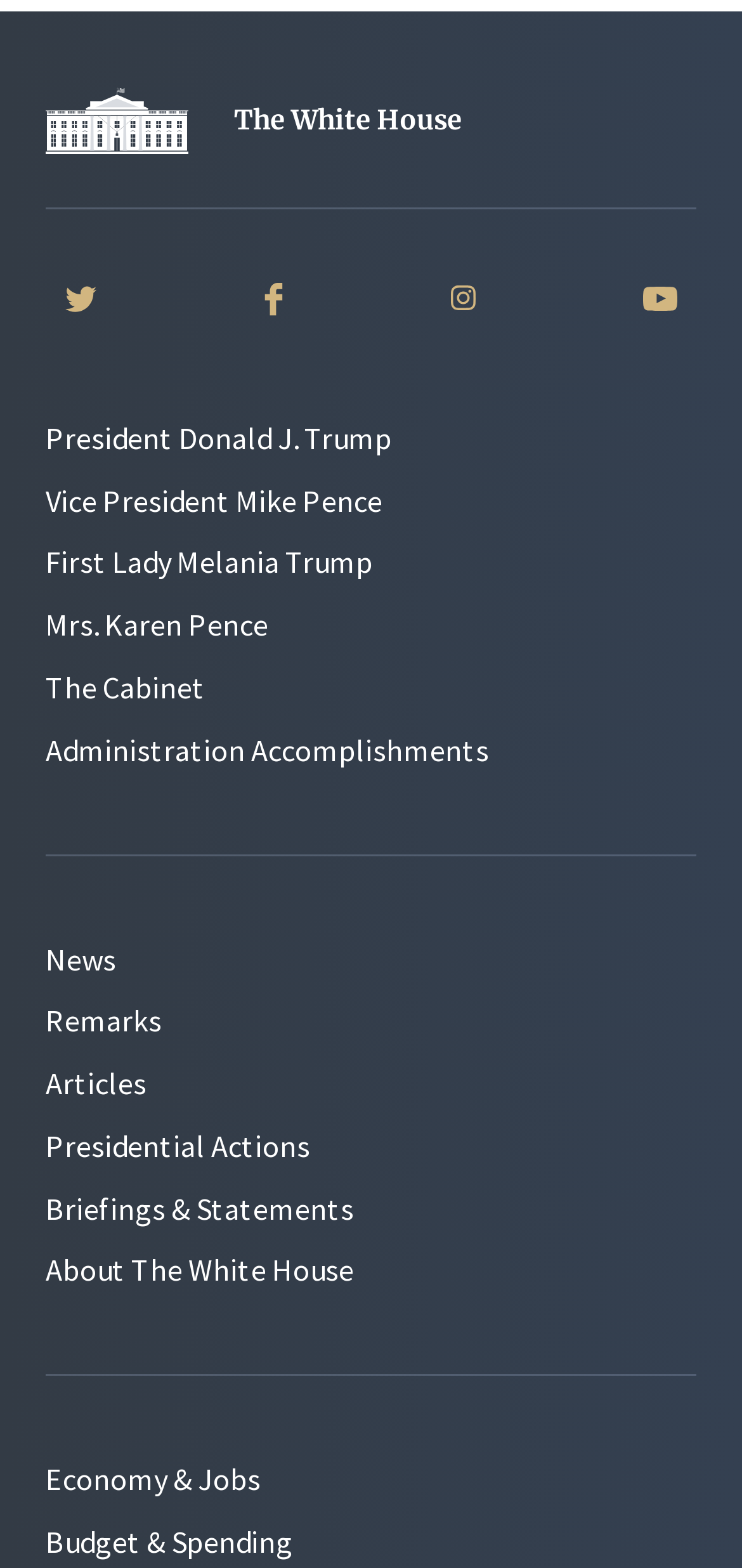How many links are available on the webpage?
With the help of the image, please provide a detailed response to the question.

I counted the number of links available on the webpage, excluding the social media links, and found that there are 15 links available.